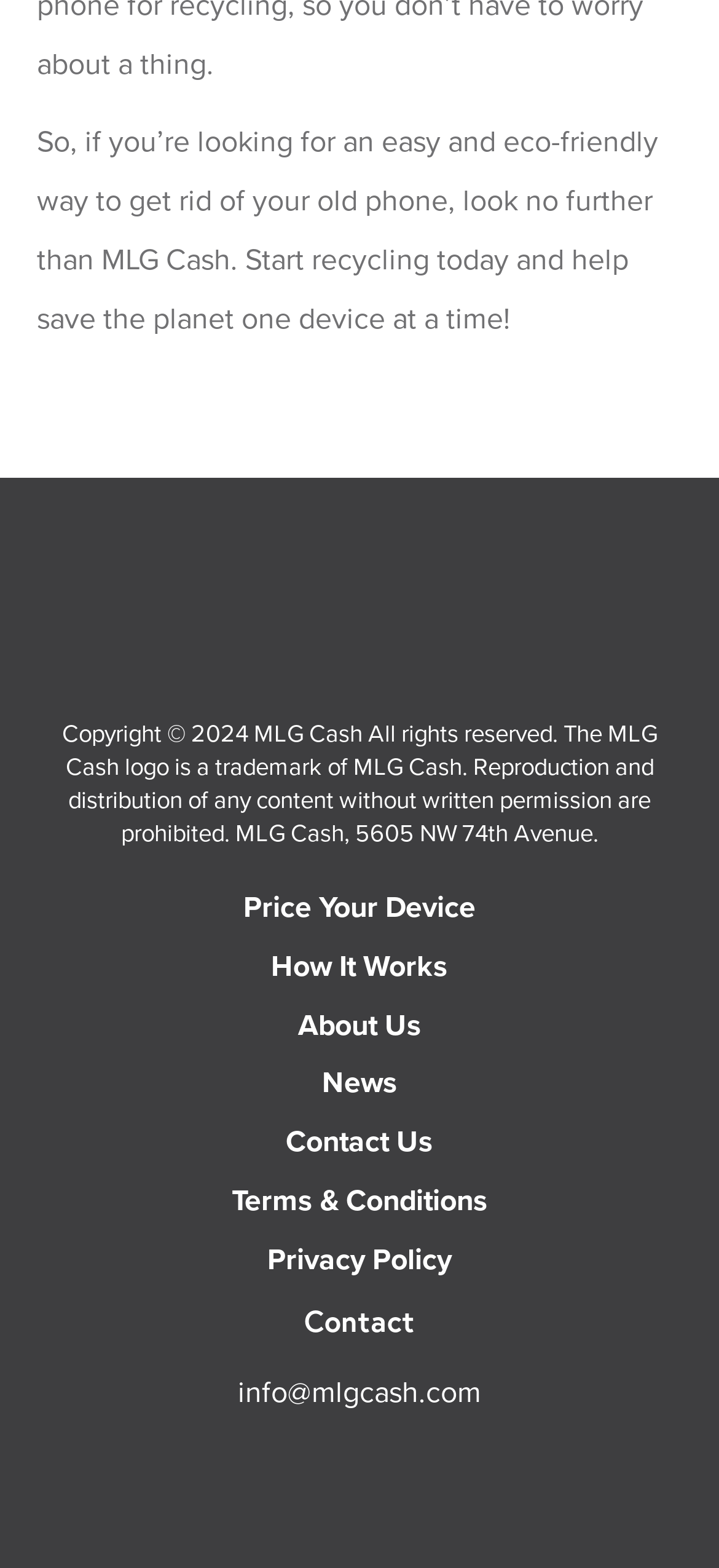What is the purpose of the website?
Answer with a single word or phrase, using the screenshot for reference.

To recycle old phones